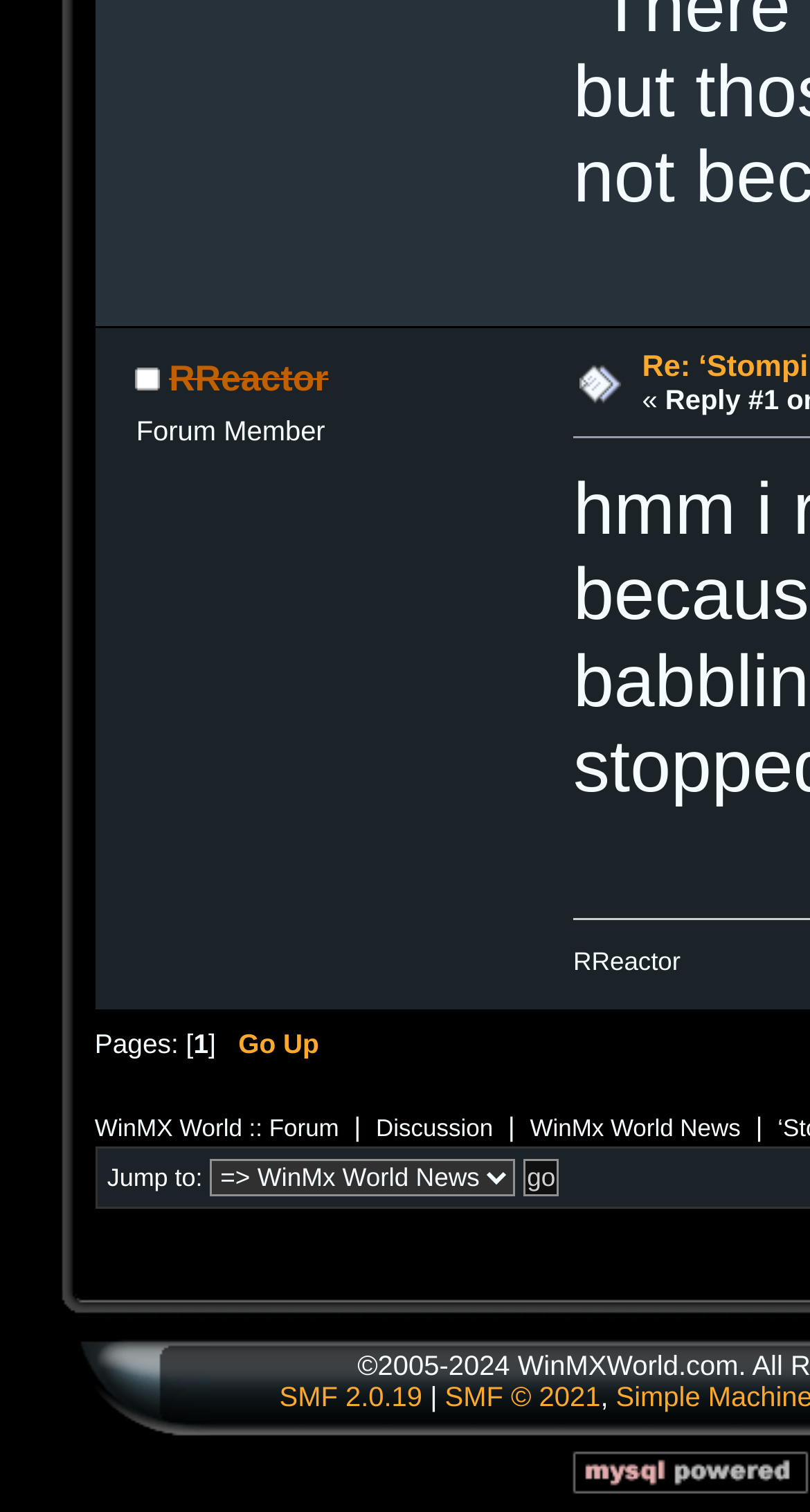Look at the image and answer the question in detail:
What is the purpose of the 'Jump to:' dropdown?

The 'Jump to:' dropdown is a combobox that allows users to select a specific page to navigate to. This can be inferred from the label 'Jump to:' and the presence of a dropdown menu.